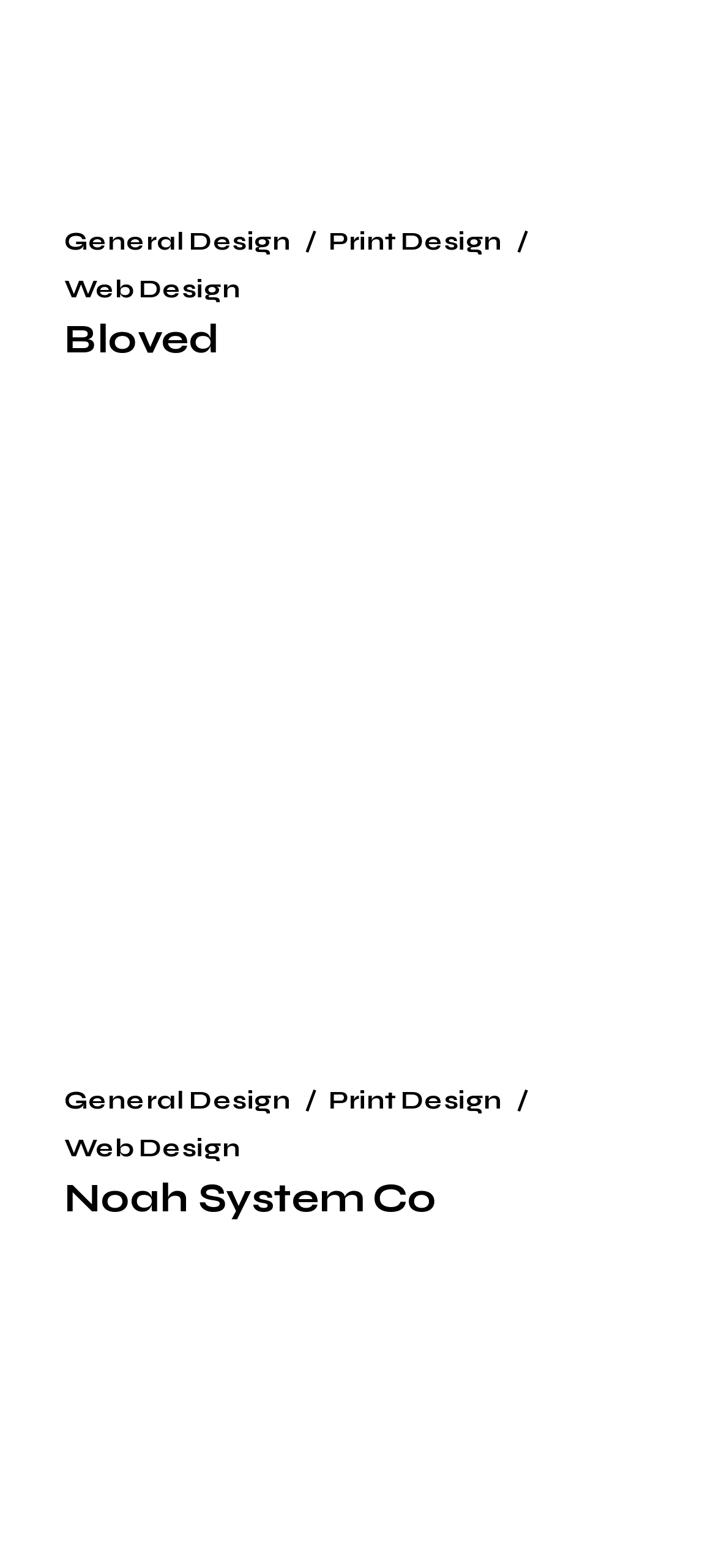Find the bounding box coordinates for the UI element that matches this description: "Noah System Co".

[0.09, 0.749, 0.61, 0.779]